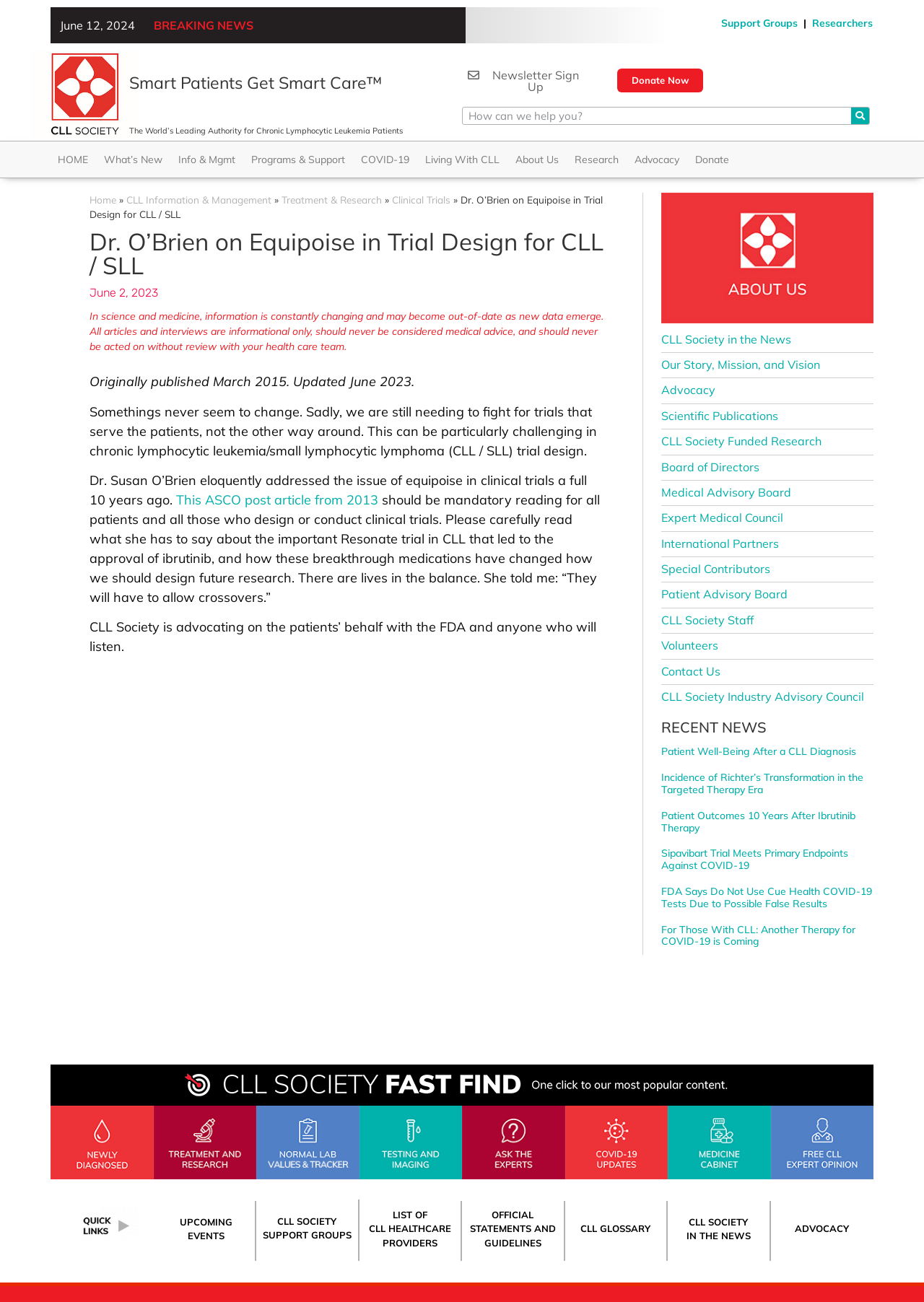Determine the bounding box for the UI element that matches this description: "CLL SOCIETY IN THE NEWS".

[0.743, 0.934, 0.812, 0.953]